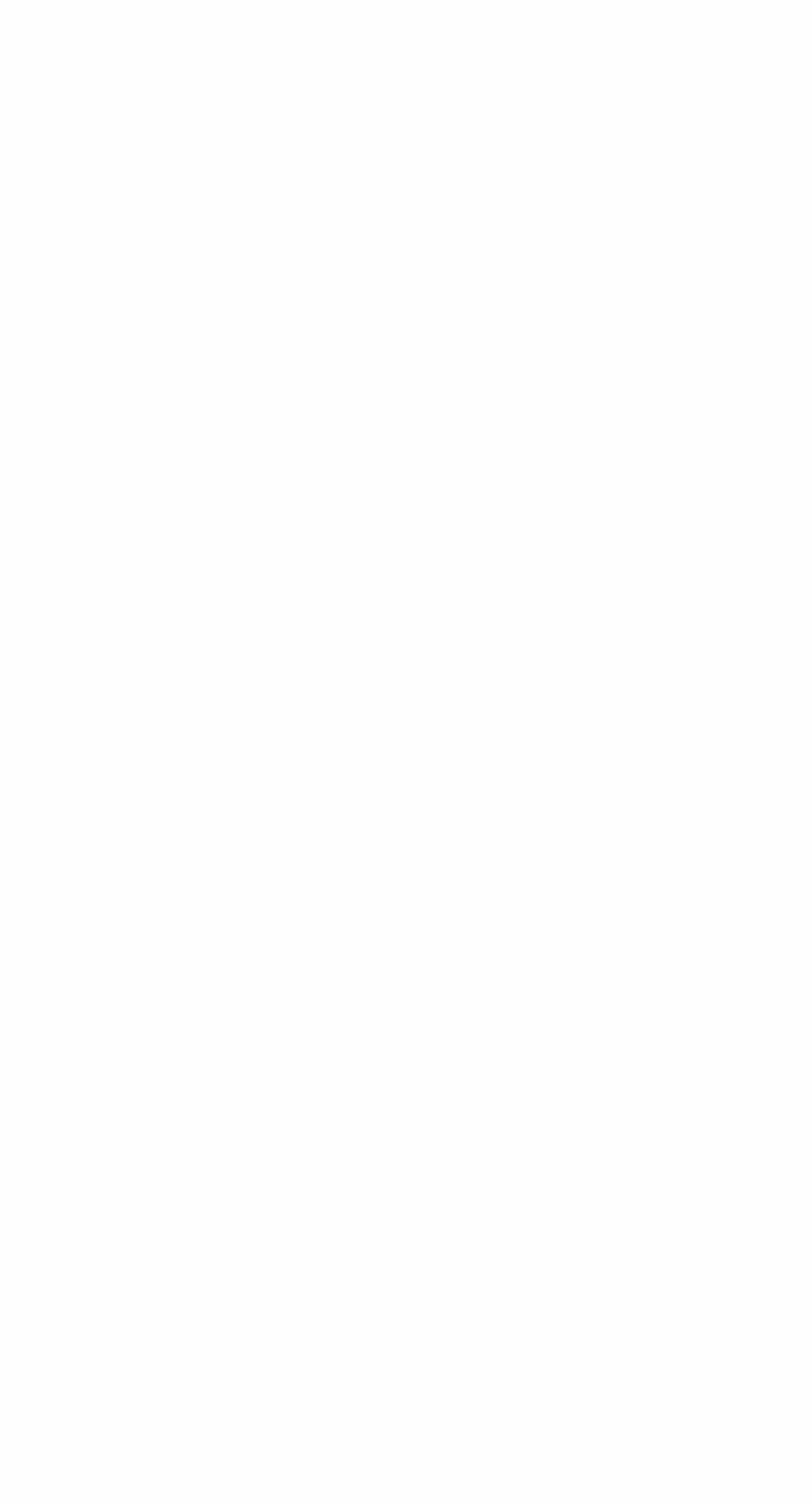Can you find the bounding box coordinates for the element that needs to be clicked to execute this instruction: "Click on the 'Programmes' link"? The coordinates should be given as four float numbers between 0 and 1, i.e., [left, top, right, bottom].

[0.038, 0.026, 0.246, 0.048]